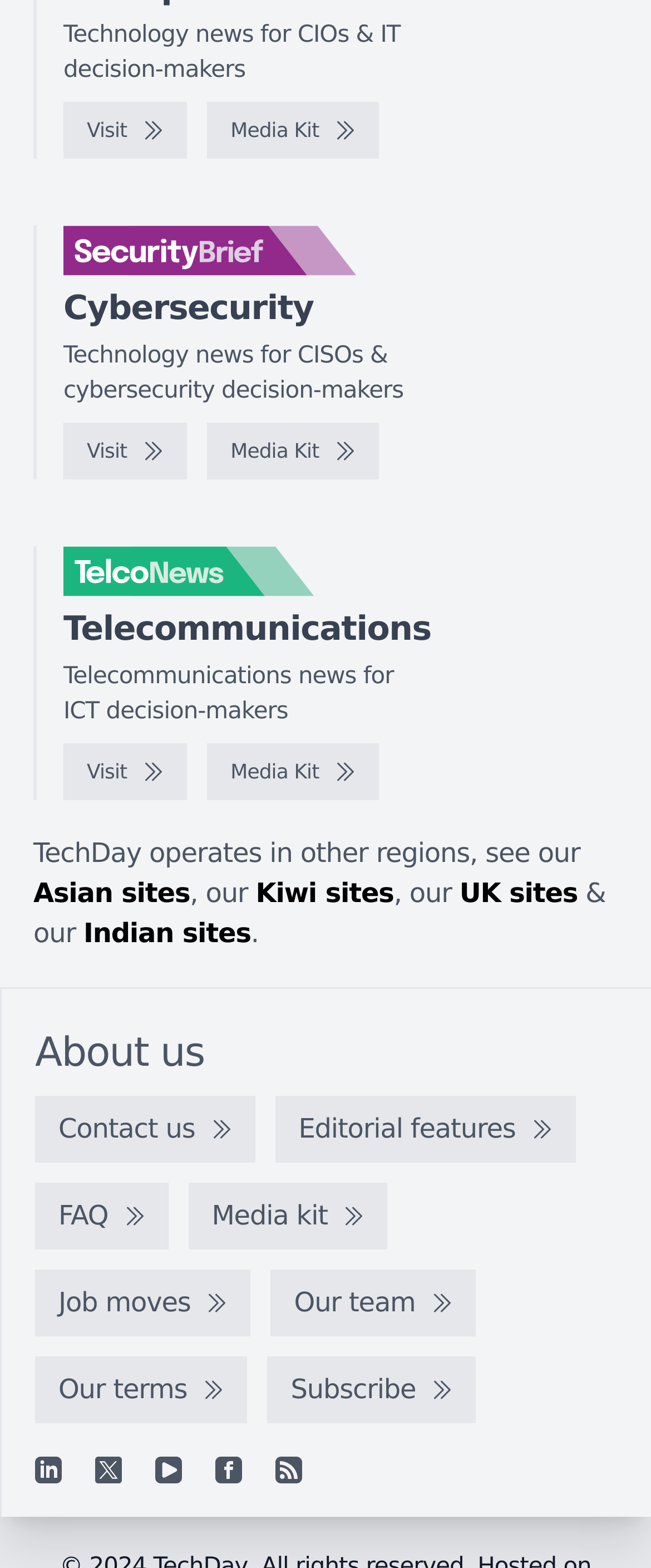Please give a succinct answer using a single word or phrase:
What type of information can be found in the 'About us' section?

Information about the website